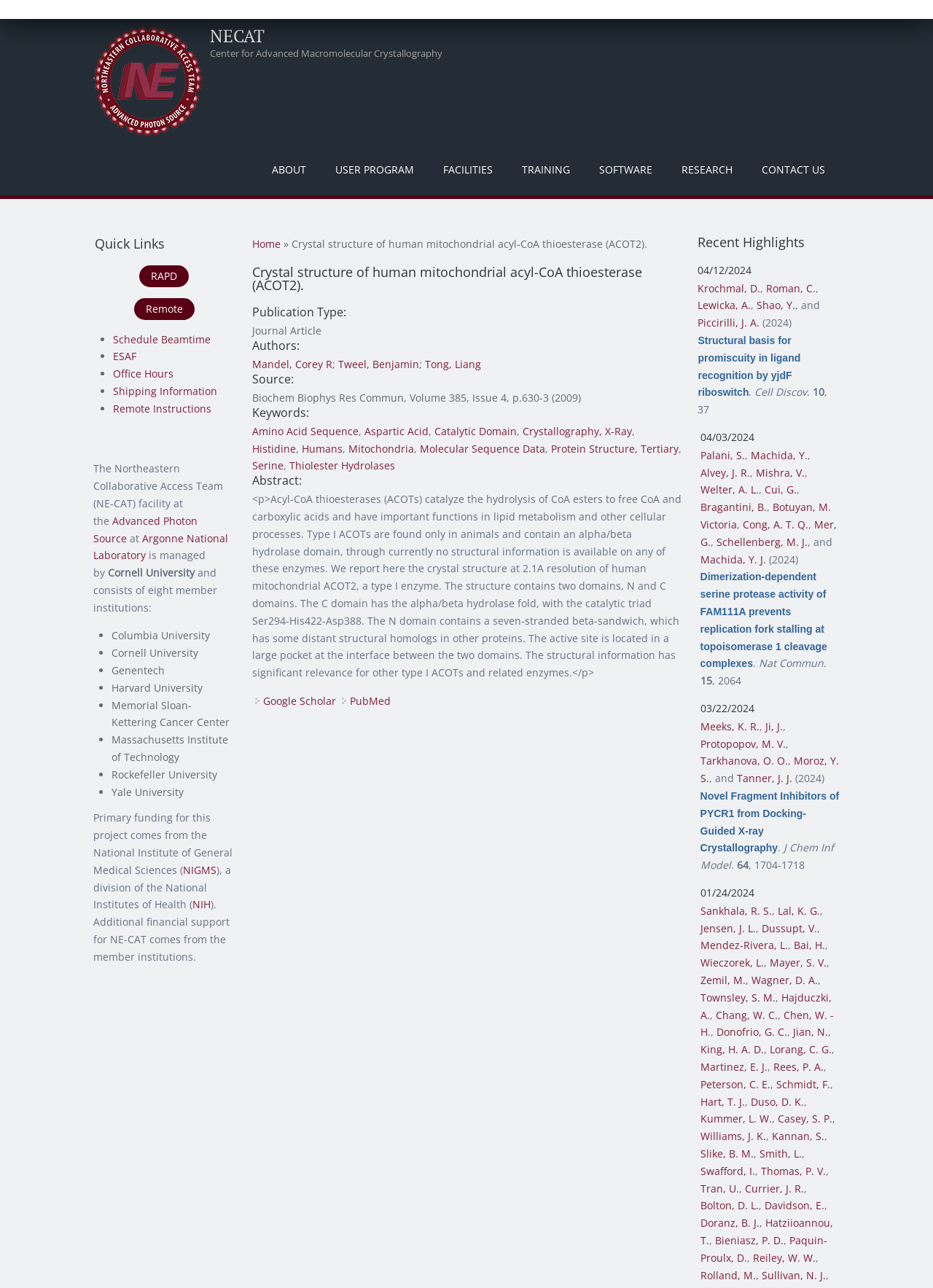Please give the bounding box coordinates of the area that should be clicked to fulfill the following instruction: "Click on the 'Home' link". The coordinates should be in the format of four float numbers from 0 to 1, i.e., [left, top, right, bottom].

[0.1, 0.021, 0.217, 0.106]